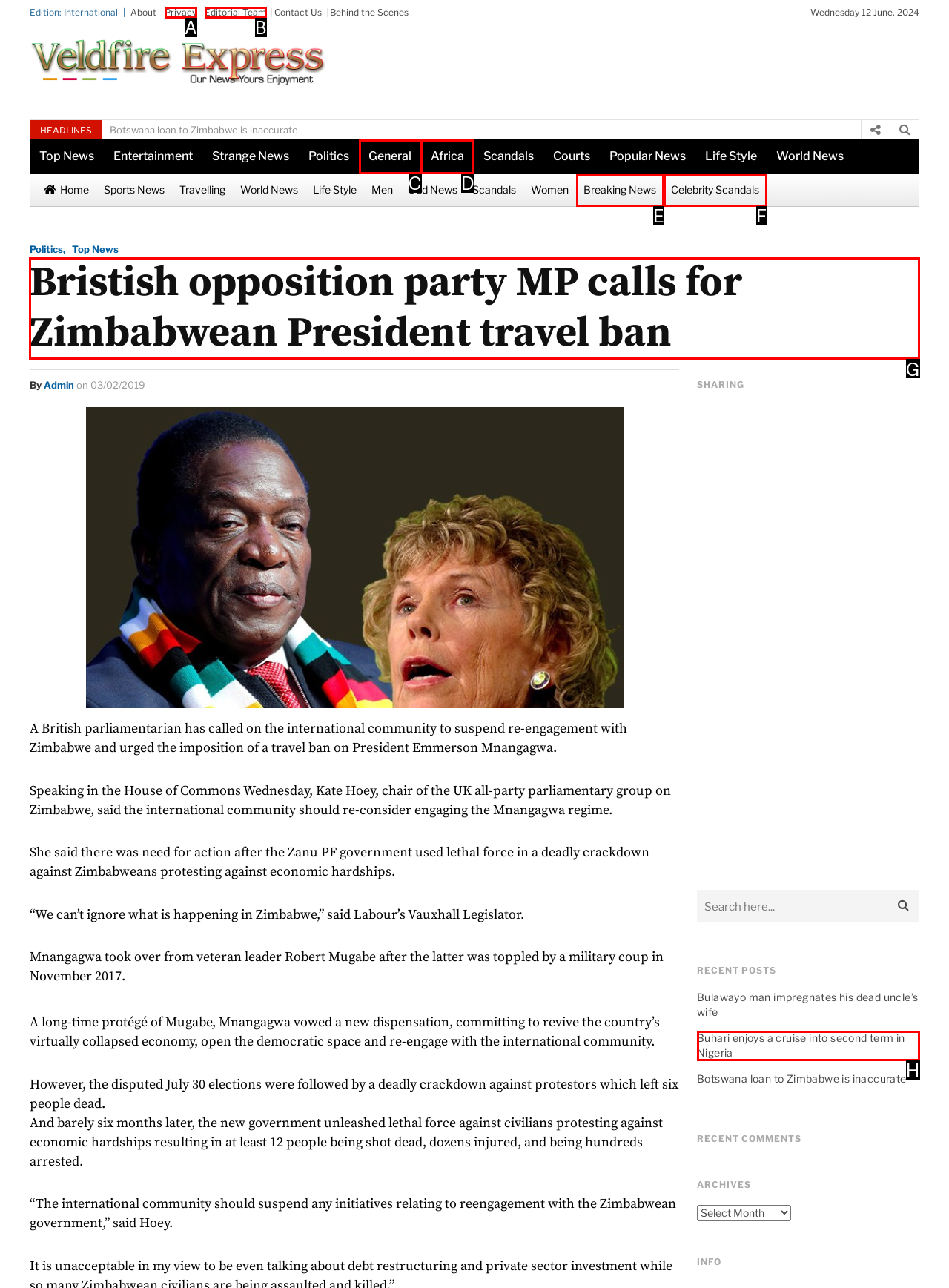Determine which HTML element to click to execute the following task: Read the news article 'Bristish opposition party MP calls for Zimbabwean President travel ban' Answer with the letter of the selected option.

G